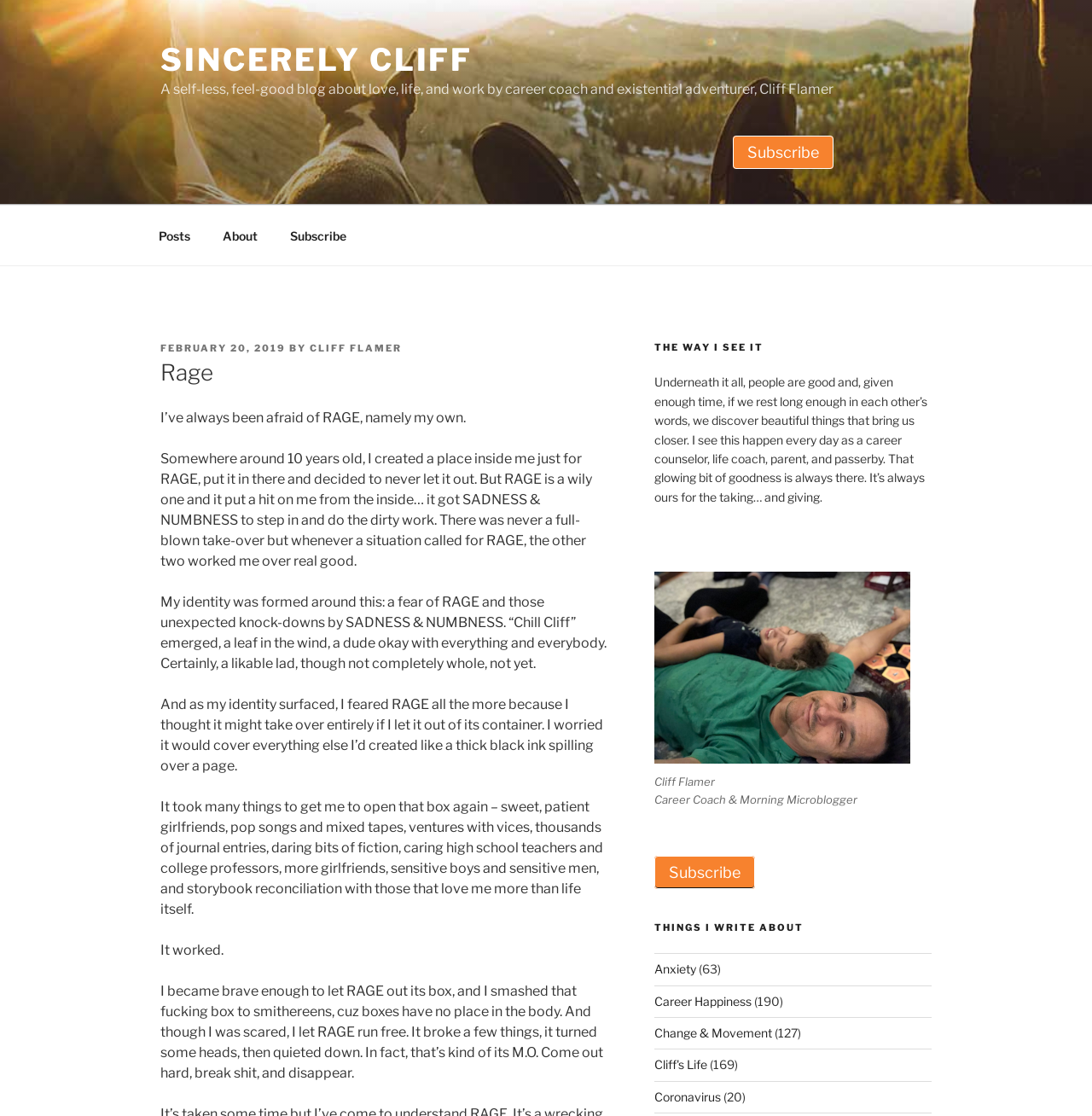Please specify the bounding box coordinates of the clickable region to carry out the following instruction: "Click on the 'Subscribe' link". The coordinates should be four float numbers between 0 and 1, in the format [left, top, right, bottom].

[0.671, 0.122, 0.763, 0.151]